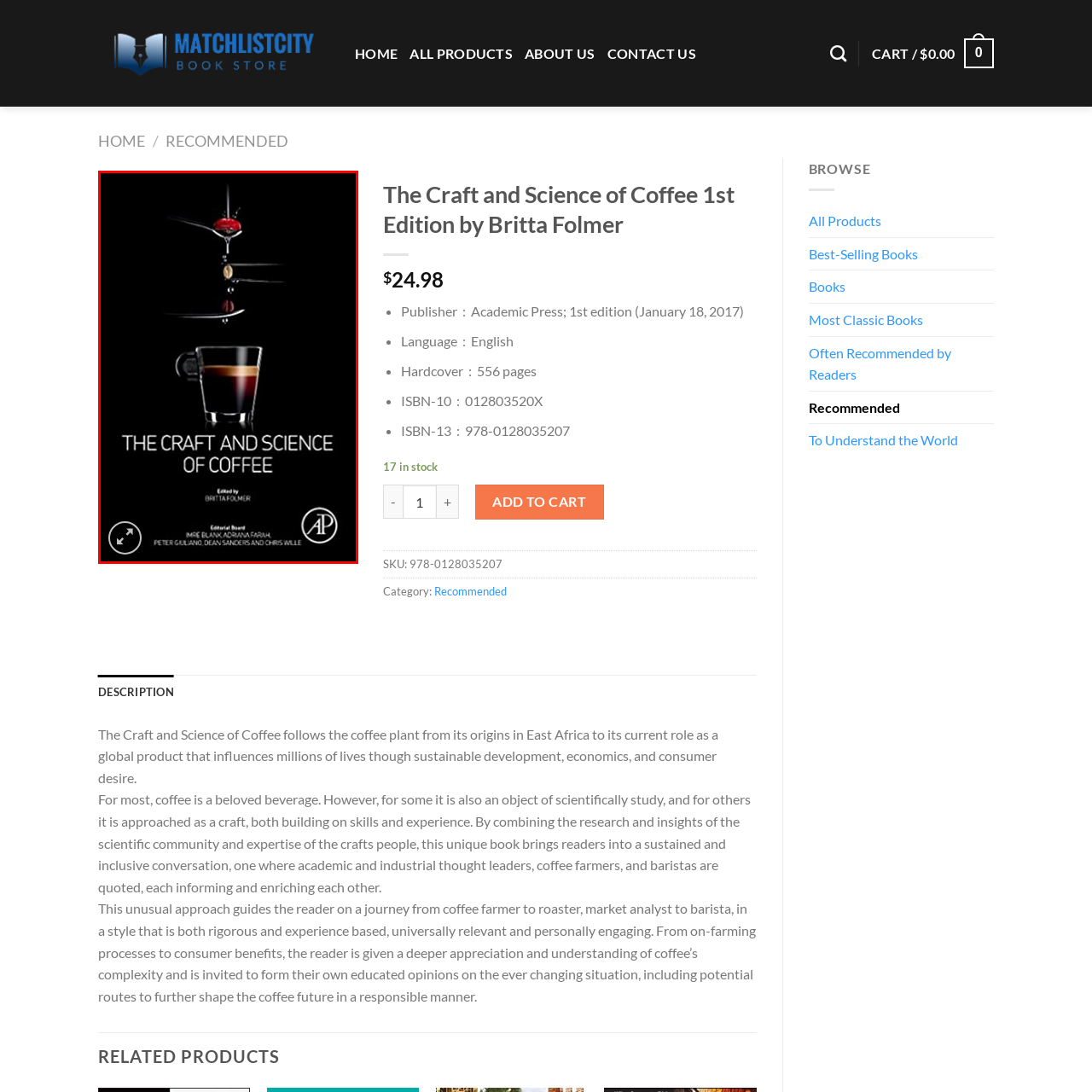Focus on the content within the red bounding box and answer this question using a single word or phrase: What is the background of the book cover?

Minimalistic and dark